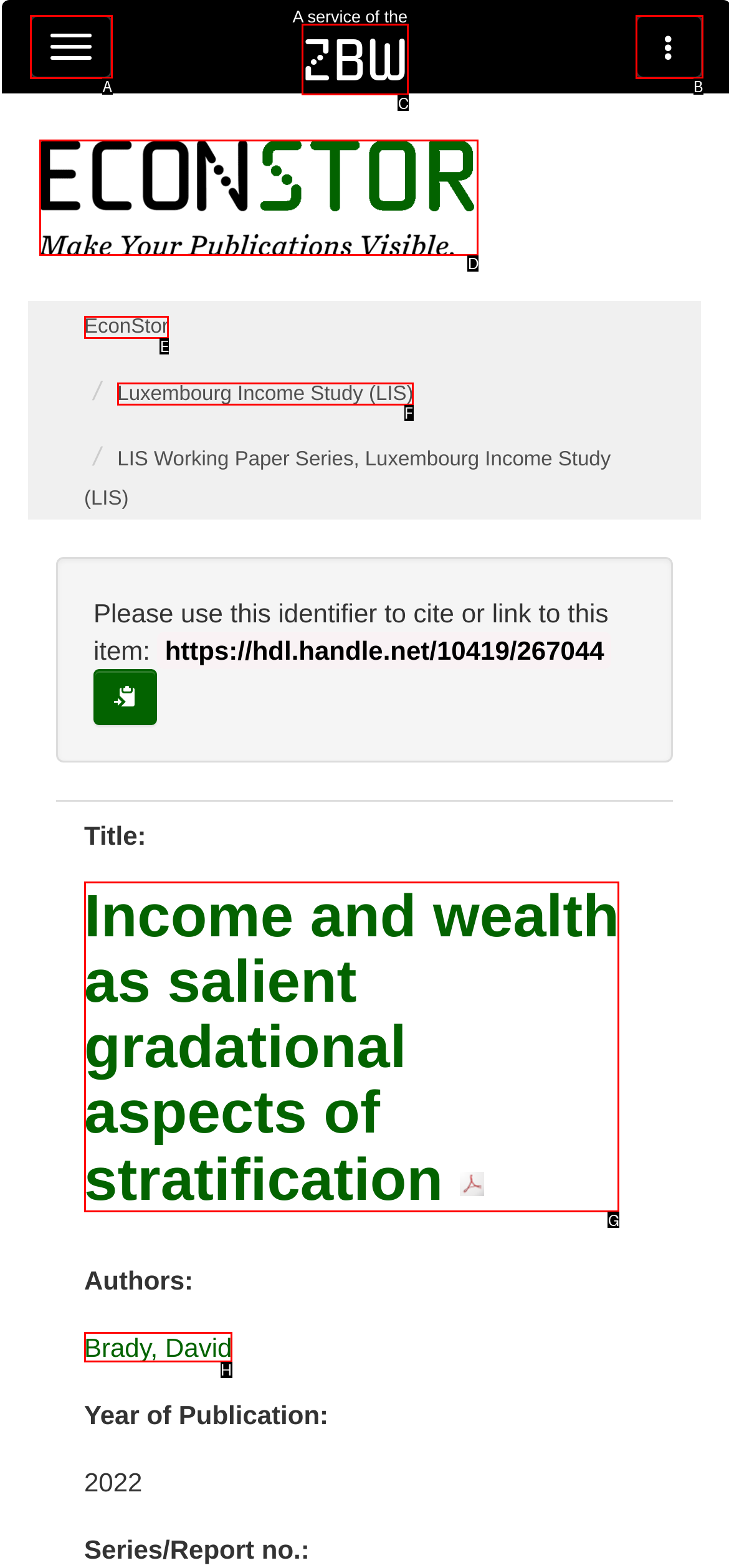Select the correct HTML element to complete the following task: Click the EconStor logo
Provide the letter of the choice directly from the given options.

D